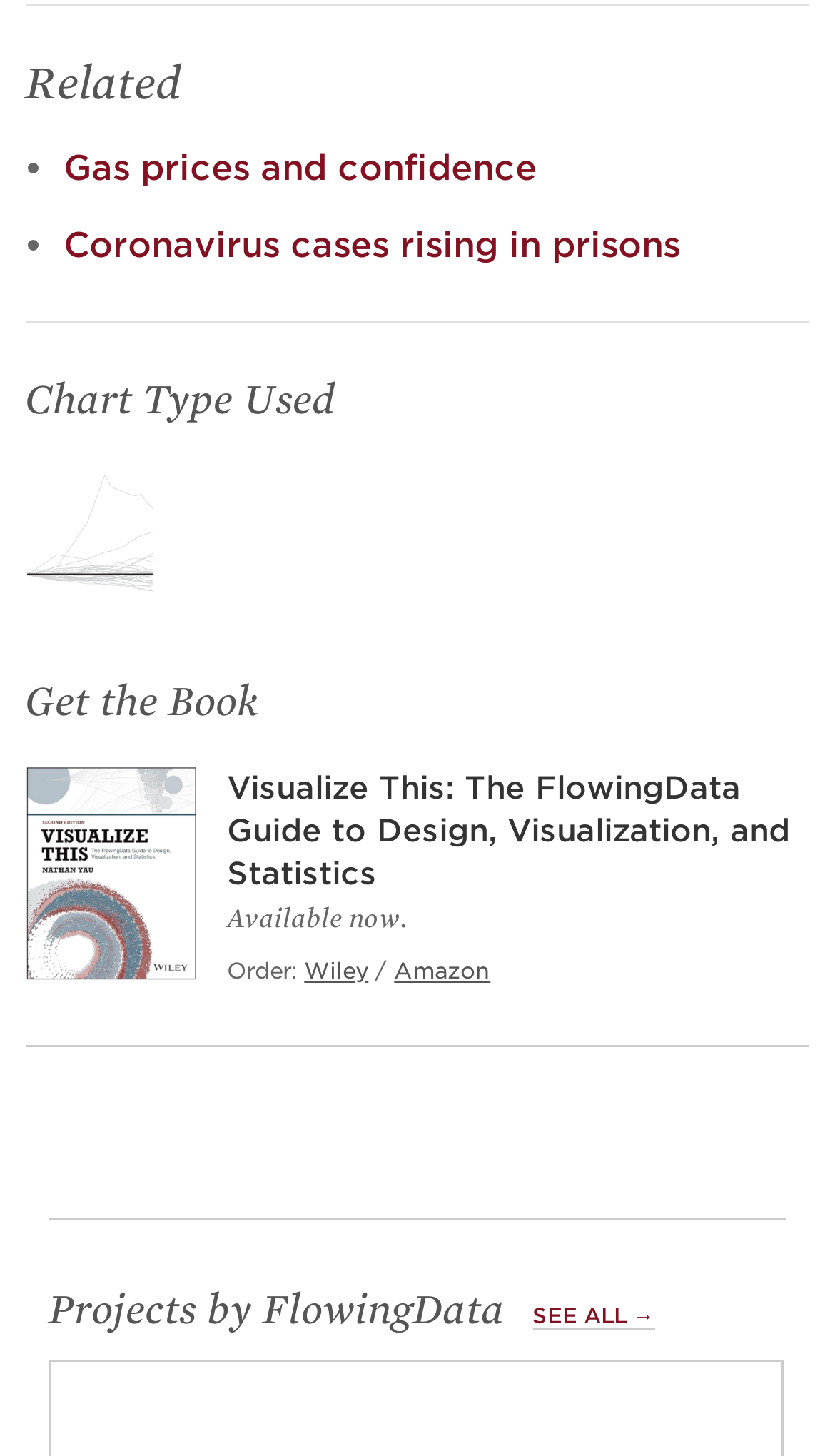Please provide a detailed answer to the question below by examining the image:
What is the name of the book?

The book's name is 'Visualize This: The FlowingData Guide to Design, Visualization, and Statistics', which is mentioned in the link under the 'Get the Book' heading.